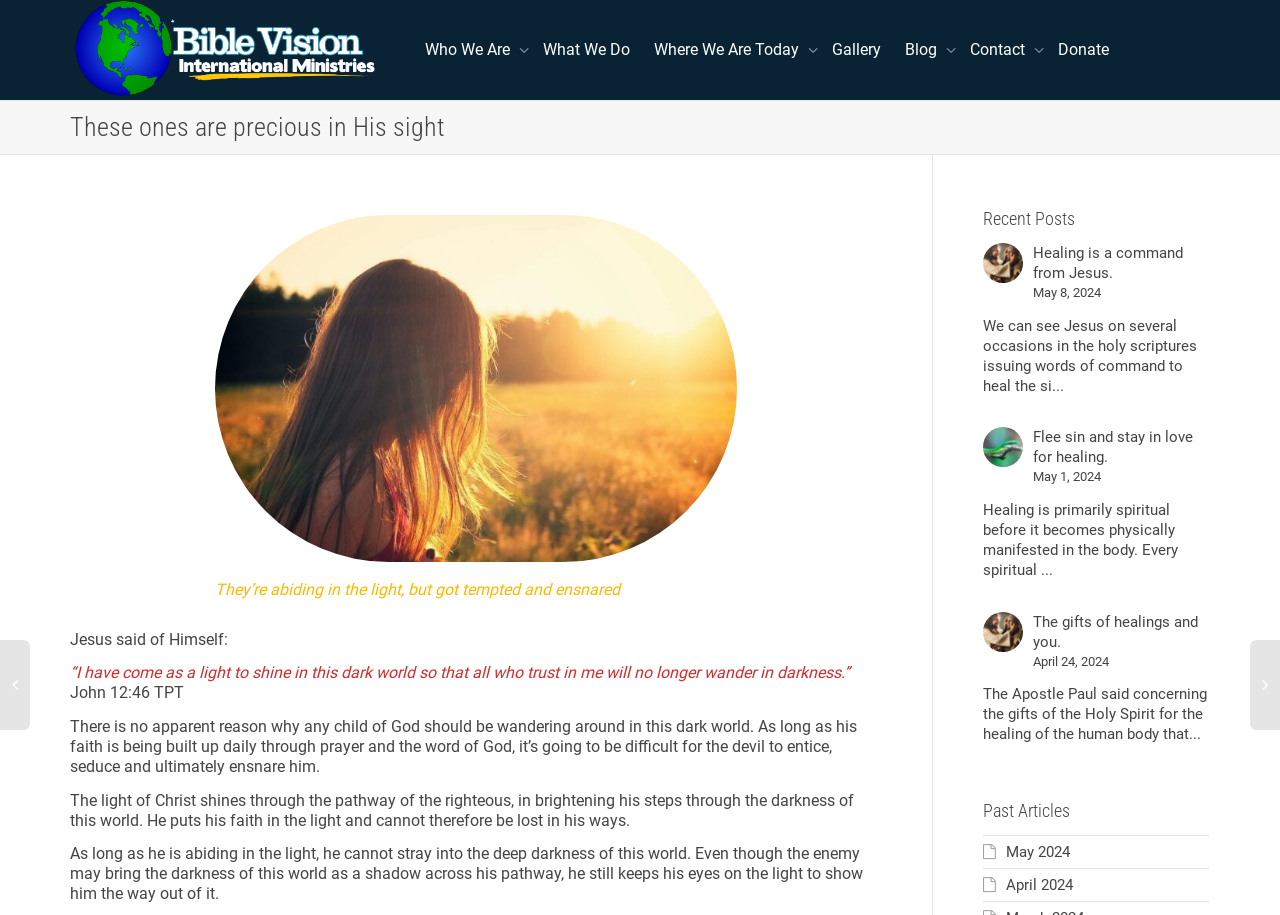How many links are in the main navigation menu?
Kindly offer a detailed explanation using the data available in the image.

The main navigation menu is located at the top of the webpage and contains links to different sections of the website. By counting the links, we can see that there are 7 links in total: 'Who We Are', 'What We Do', 'Where We Are Today', 'Gallery', 'Blog', 'Contact', and 'Donate'.